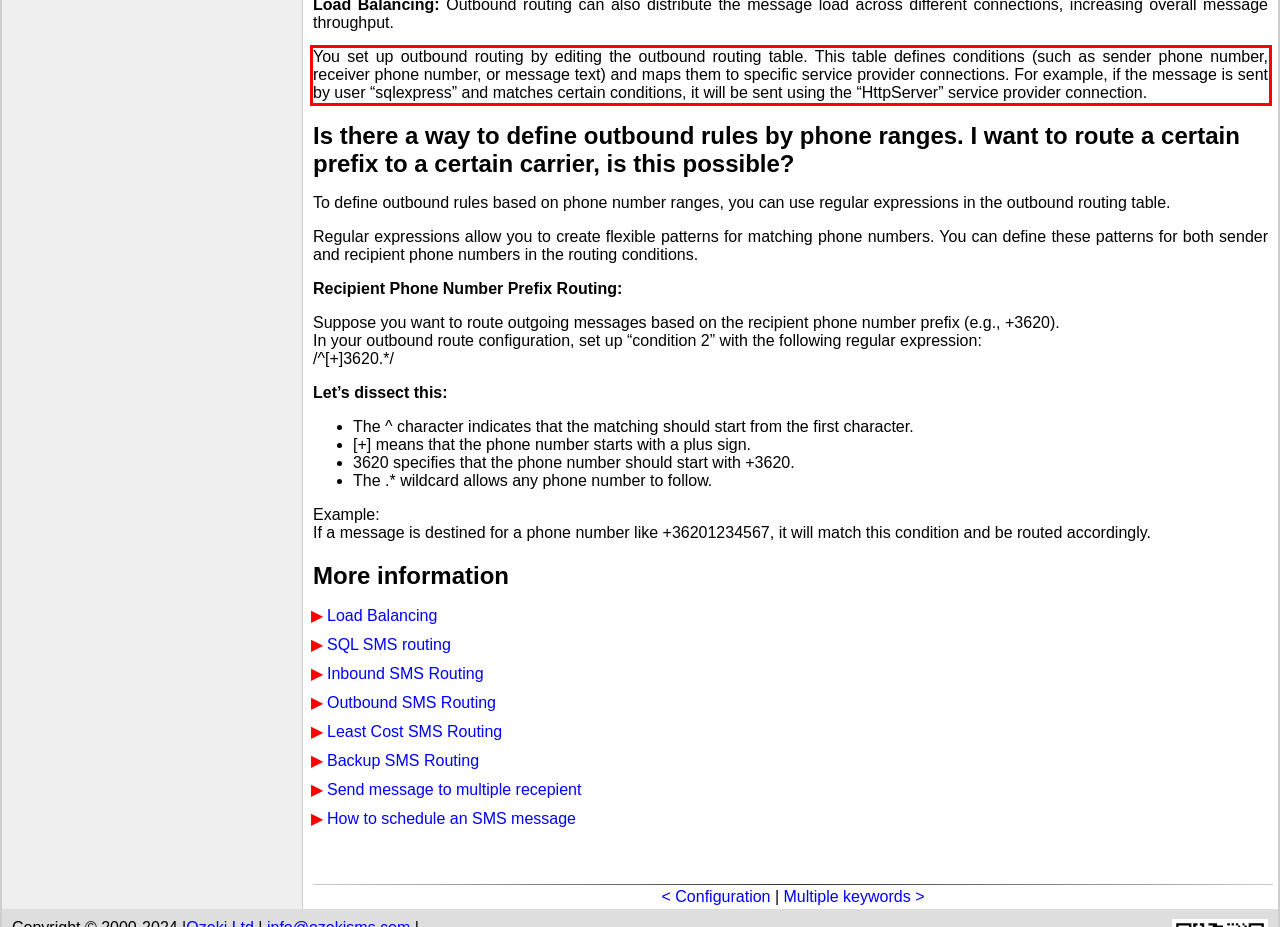Look at the provided screenshot of the webpage and perform OCR on the text within the red bounding box.

You set up outbound routing by editing the outbound routing table. This table defines conditions (such as sender phone number, receiver phone number, or message text) and maps them to specific service provider connections. For example, if the message is sent by user “sqlexpress” and matches certain conditions, it will be sent using the “HttpServer” service provider connection.